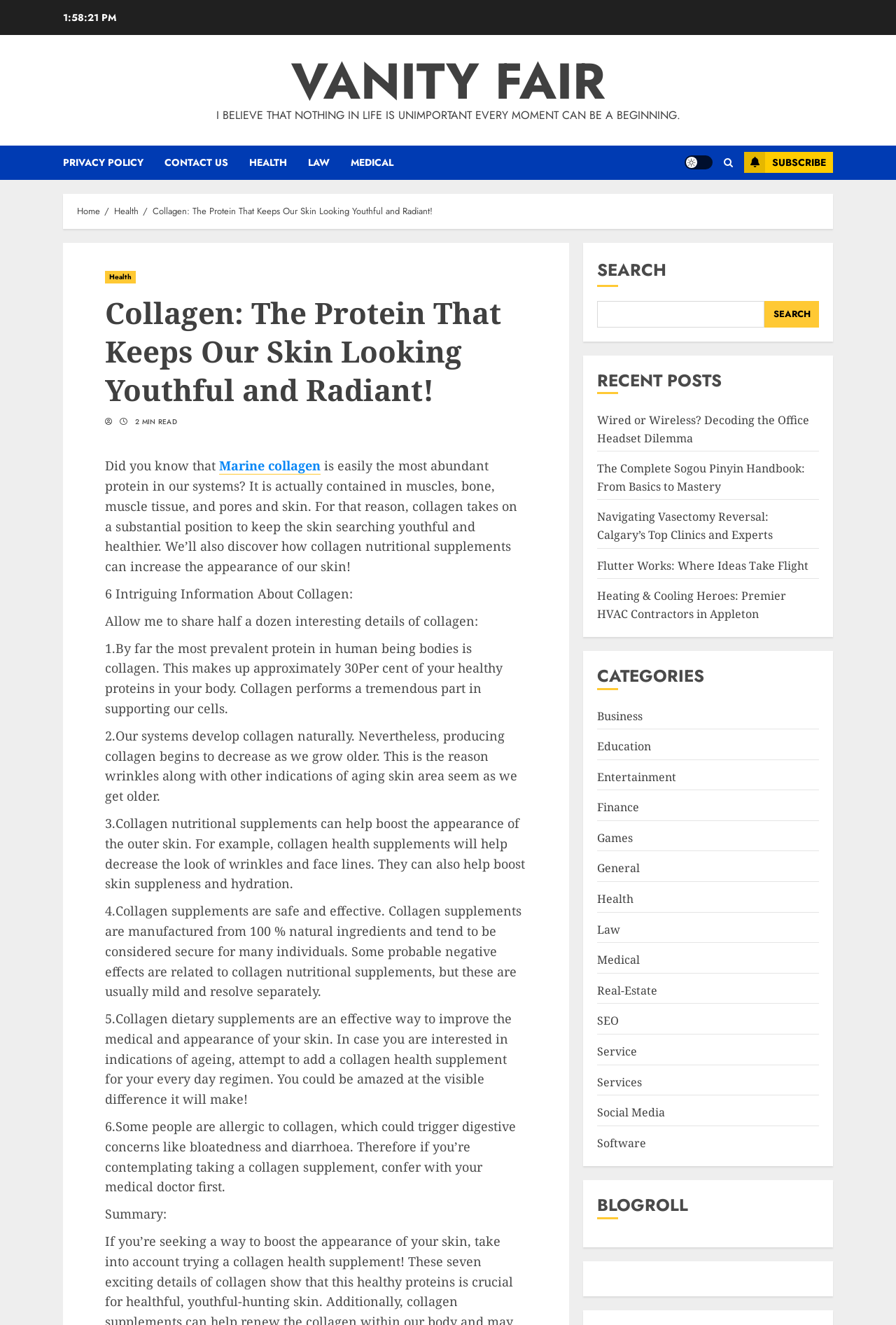Given the content of the image, can you provide a detailed answer to the question?
Is there a search function on the webpage?

I looked at the webpage layout and found a search section with a search box and a 'Search' button. This indicates that there is a search function available on the webpage.